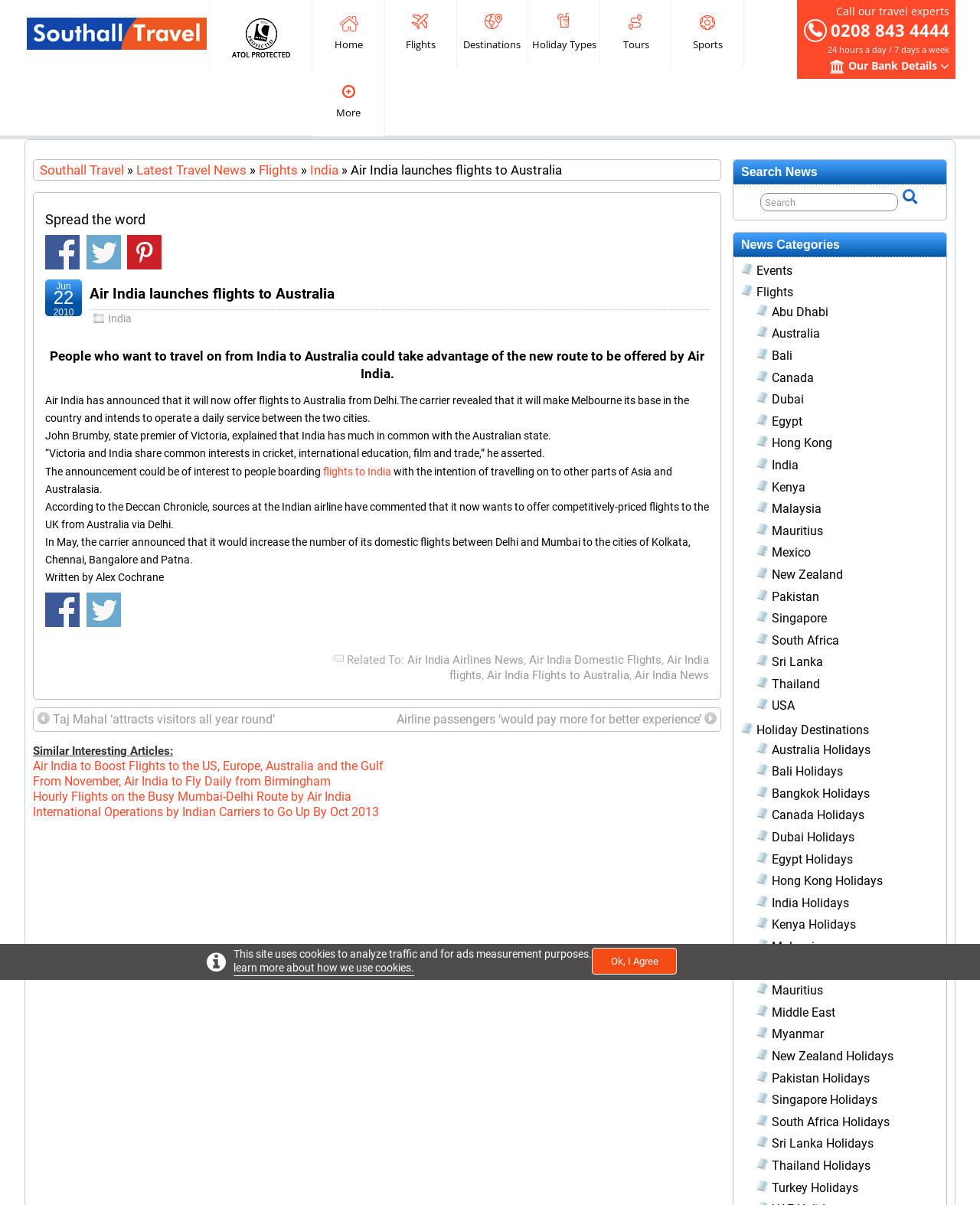From the element description: "Home", extract the bounding box coordinates of the UI element. The coordinates should be expressed as four float numbers between 0 and 1, in the order [left, top, right, bottom].

[0.319, 0.0, 0.392, 0.055]